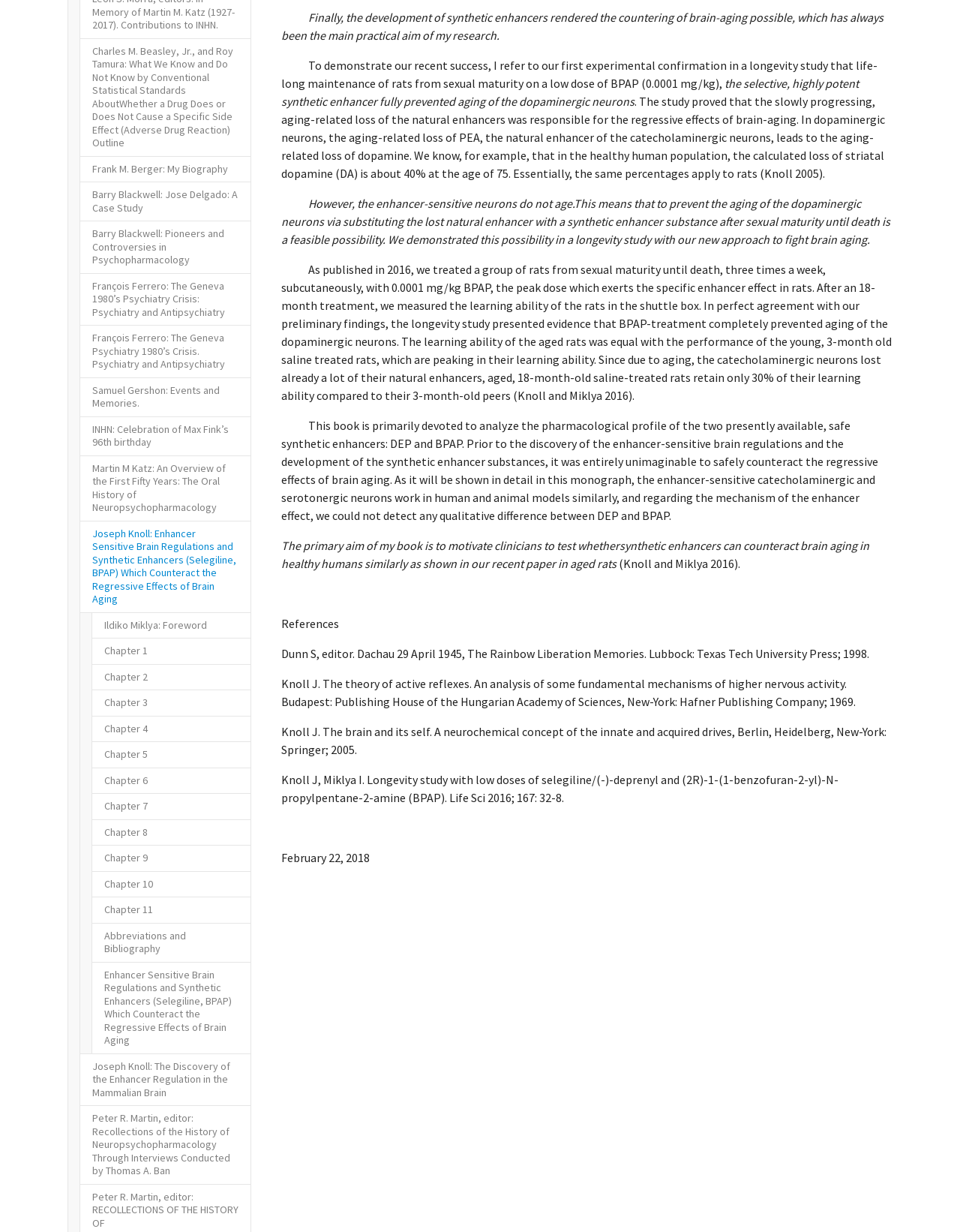Respond with a single word or phrase:
What is the topic of the webpage?

Neuropsychopharmacology